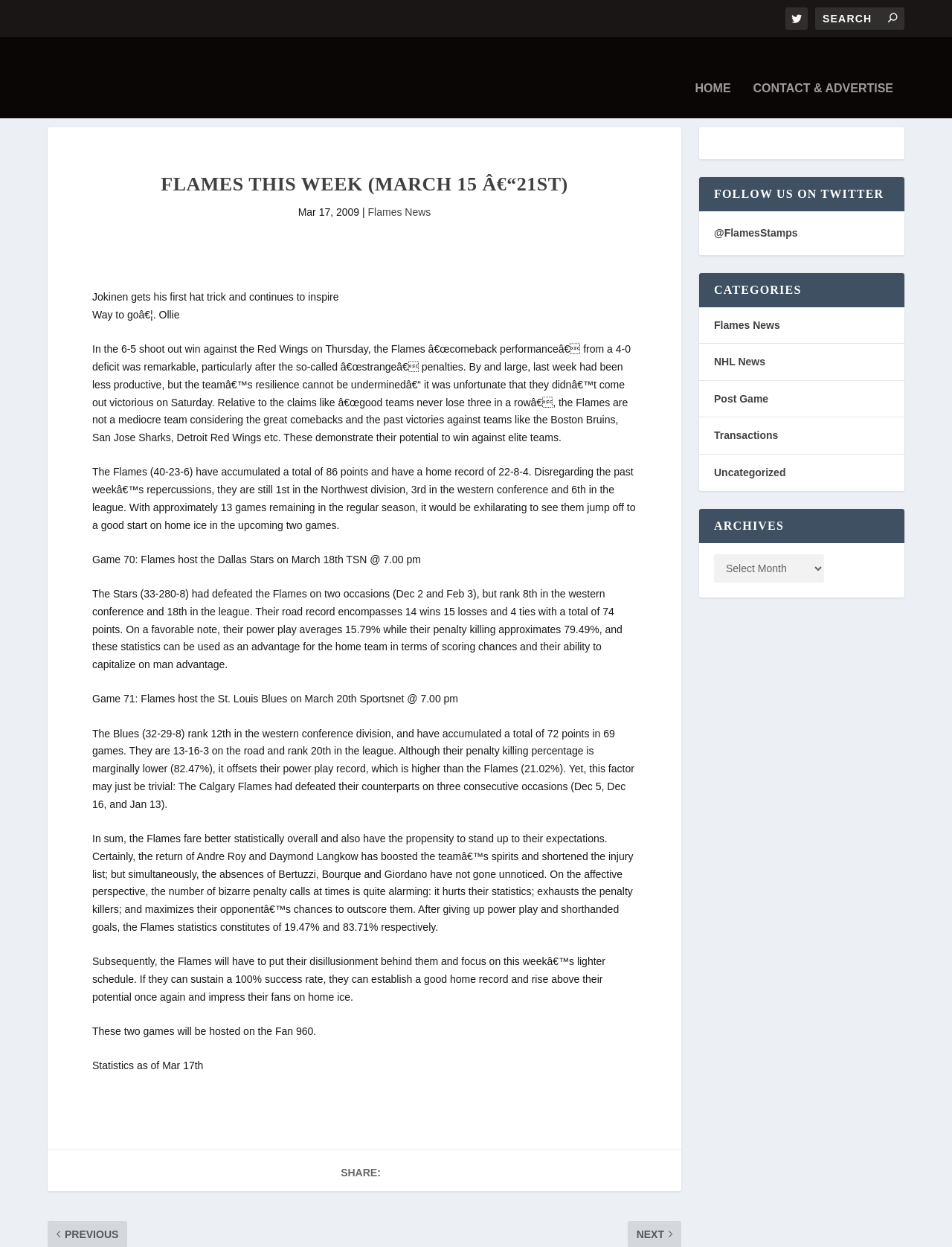With reference to the image, please provide a detailed answer to the following question: What is the current record of the Flames?

I found the answer by looking at the article section of the webpage, where it mentions 'The Flames (40-23-6) have accumulated a total of 86 points...'.